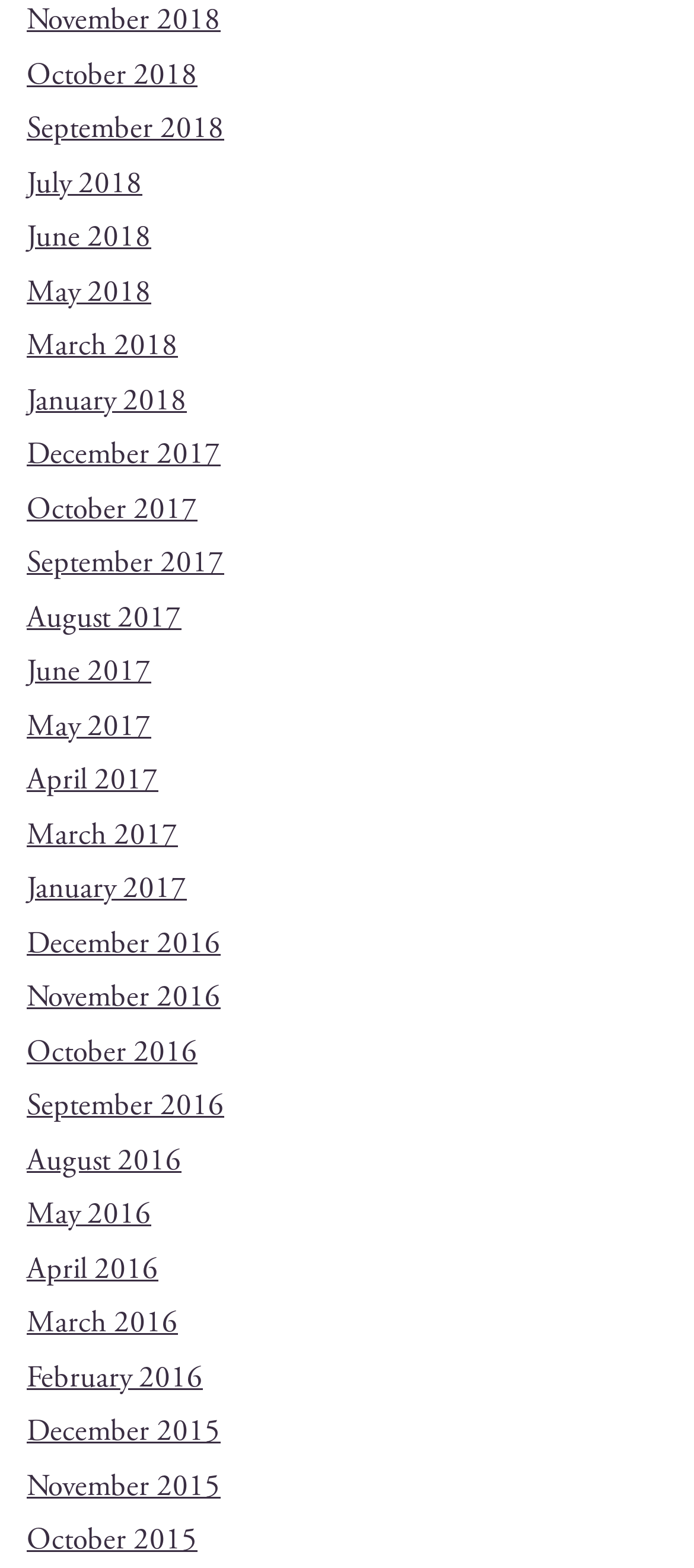Please predict the bounding box coordinates of the element's region where a click is necessary to complete the following instruction: "view November 2018". The coordinates should be represented by four float numbers between 0 and 1, i.e., [left, top, right, bottom].

[0.038, 0.0, 0.318, 0.025]